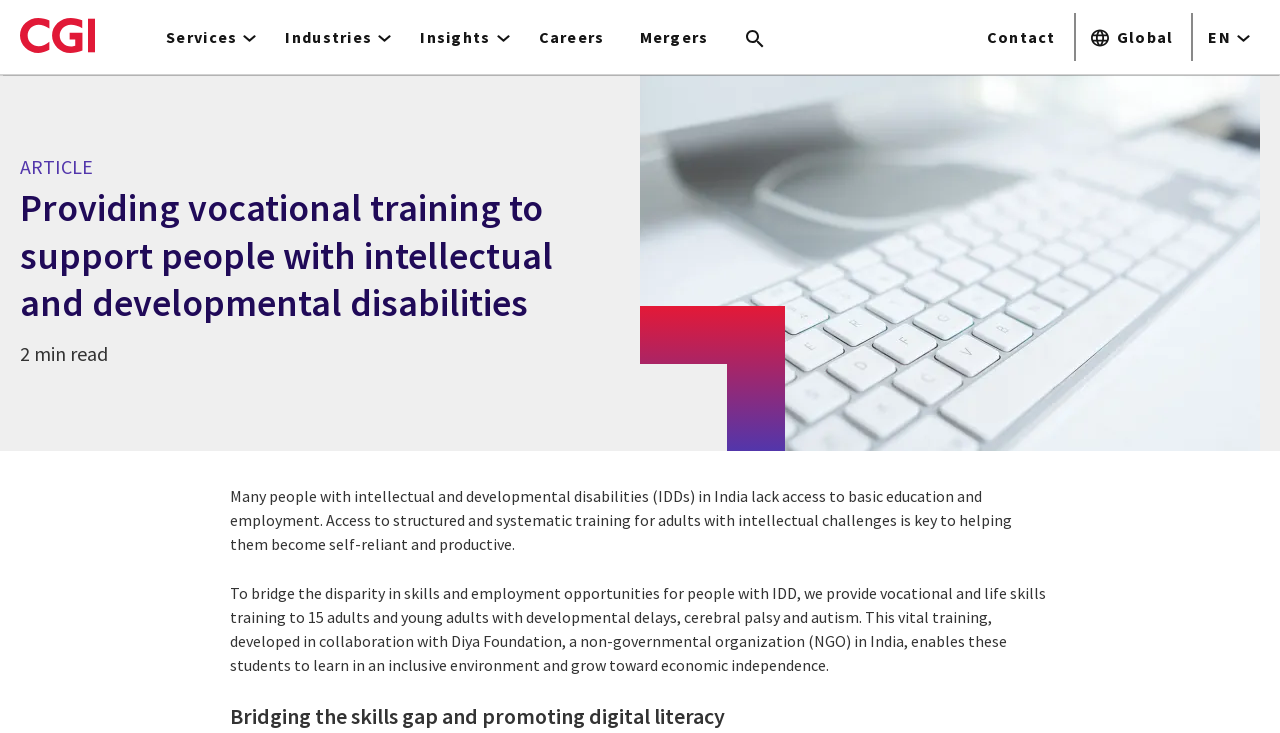Please locate the bounding box coordinates of the region I need to click to follow this instruction: "Go to the Services page".

[0.117, 0.0, 0.208, 0.101]